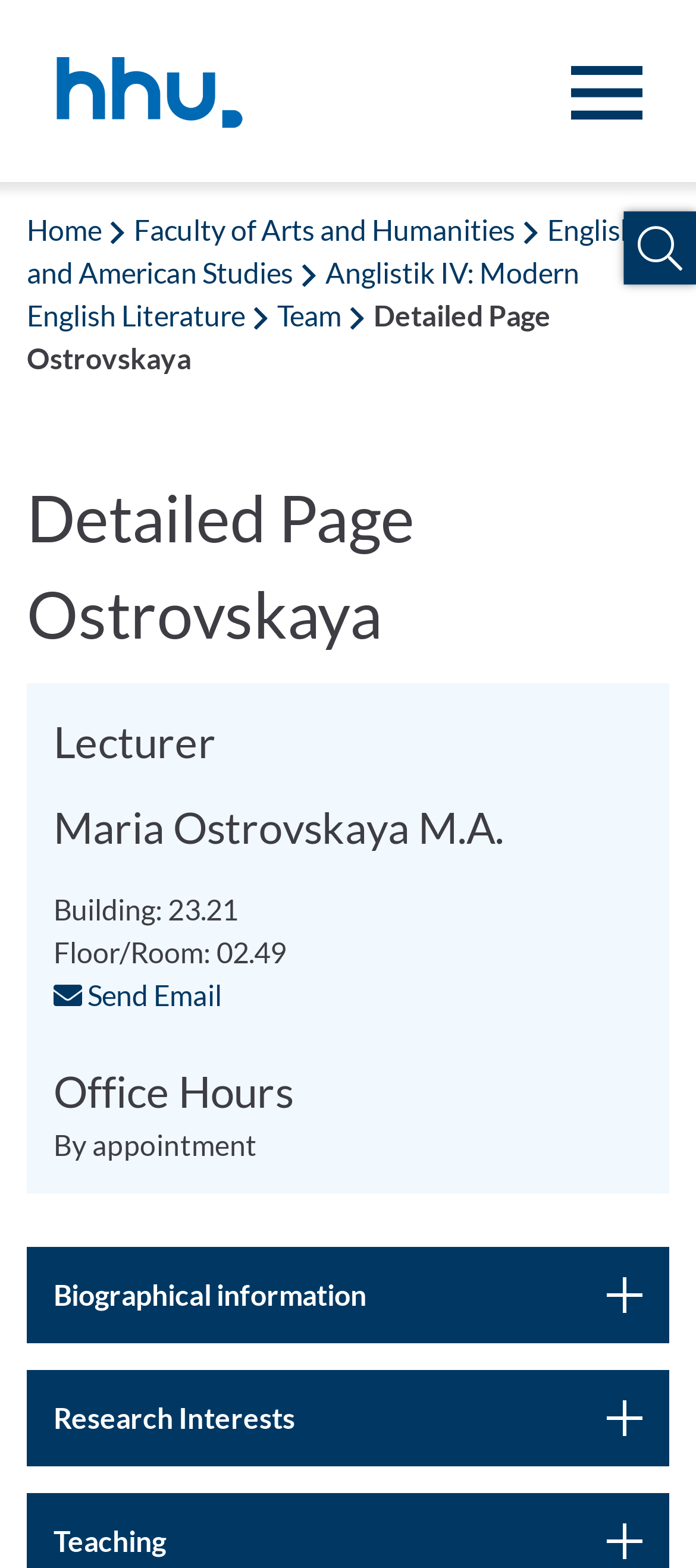Describe all significant elements and features of the webpage.

The webpage is about Maria Ostrovskaya, a lecturer at the University of Düsseldorf. At the top left corner, there is a logo of Heinrich-Heine-Universität Düsseldorf, accompanied by a link to the logo. Next to the logo, there is a button to open the menu. 

Below the logo, there is a navigation breadcrumb that displays the hierarchical structure of the webpage, showing the path from the university's home page to the current page. The breadcrumb consists of five links: Home, Faculty of Arts and Humanities, English and American Studies, Anglistik IV: Modern English Literature, and Team.

On the same level as the breadcrumb, there is a header with the title "Detailed Page Ostrovskaya". Below the header, there is a section with the lecturer's information. The section starts with a heading "Lecturer" and is followed by the lecturer's name, "Maria Ostrovskaya", and her degree, "M.A.". 

The lecturer's contact information is listed below, including the building and room number, and a link to send an email. The office hours are also listed, with a note that they are by appointment. 

At the bottom of the page, there are two buttons, "Biographical information" and "Research Interests", which can be expanded to reveal more information.